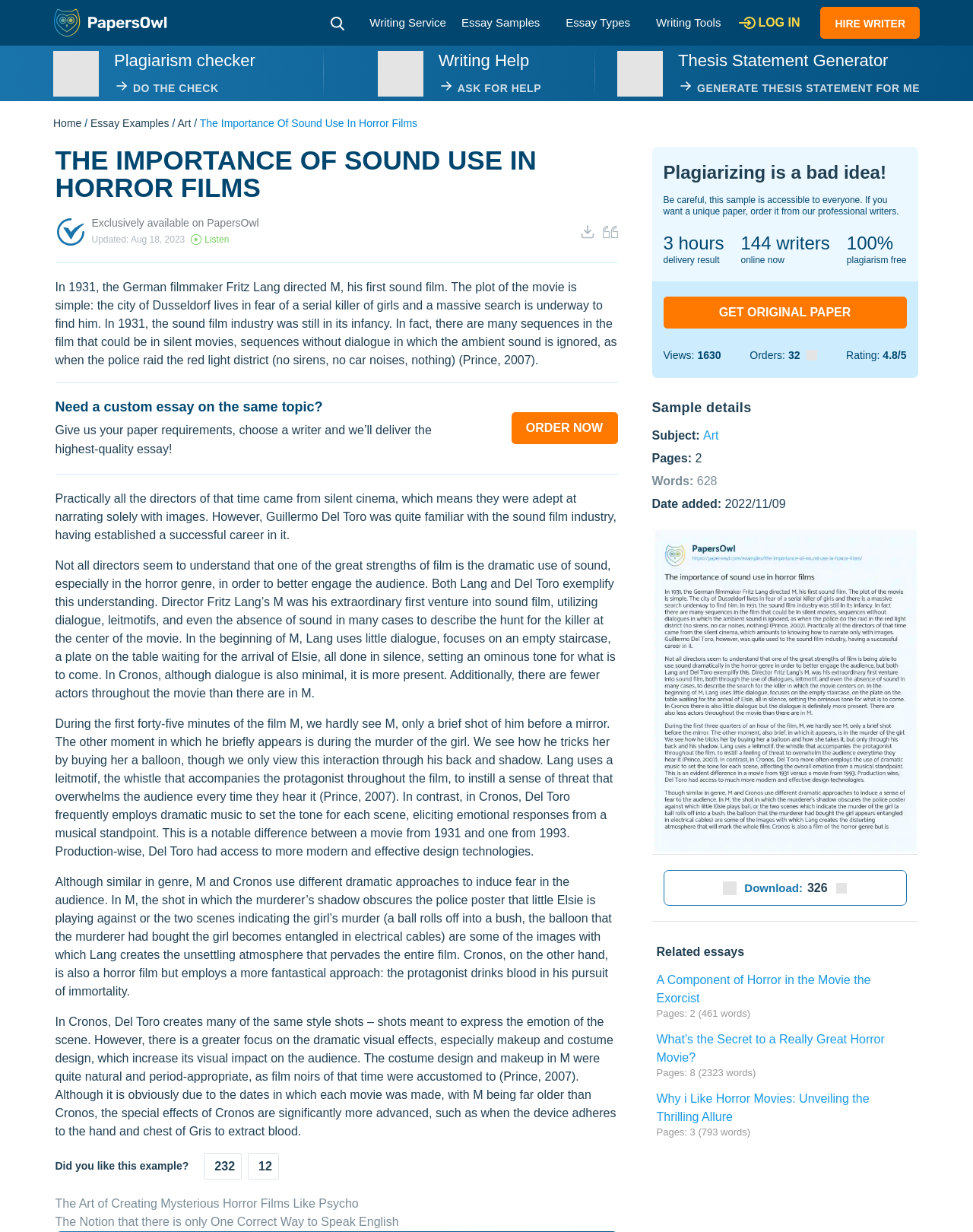Create a detailed summary of all the visual and textual information on the webpage.

This webpage is an essay example on the importance of sound use in horror films, specifically discussing the 1931 film "M" directed by Fritz Lang and its comparison to Guillermo Del Toro's 1993 film "Cronos". The page is divided into several sections, with a prominent header at the top displaying the title of the essay.

At the top of the page, there is a navigation bar with links to "Home", "Essay Examples", and "Art", as well as a search button and a login/register section. Below the navigation bar, there is a section promoting the website's writing services, including a plagiarism checker, writing help, and a thesis statement generator.

The main content of the page is the essay itself, which is divided into several paragraphs discussing the use of sound in horror films, specifically in "M" and "Cronos". The essay is well-structured, with headings and subheadings guiding the reader through the discussion.

To the right of the essay, there is a sidebar with various elements, including a section displaying the essay's details, such as the subject, pages, and words. There is also a section showing the number of views, orders, and rating of the essay, as well as a call-to-action button to get an original paper.

At the bottom of the page, there are links to related essay examples, including "The Art of Creating Mysterious Horror Films Like Psycho" and "The Notion that there is only One Correct Way to Speak English". There is also a warning about plagiarizing and a promotion for the website's writing services.

Throughout the page, there are various images, including a writer's avatar, a "like" and "dislike" button, and a table displaying the essay's details. The overall design of the page is clean and easy to navigate, making it easy for readers to focus on the essay's content.